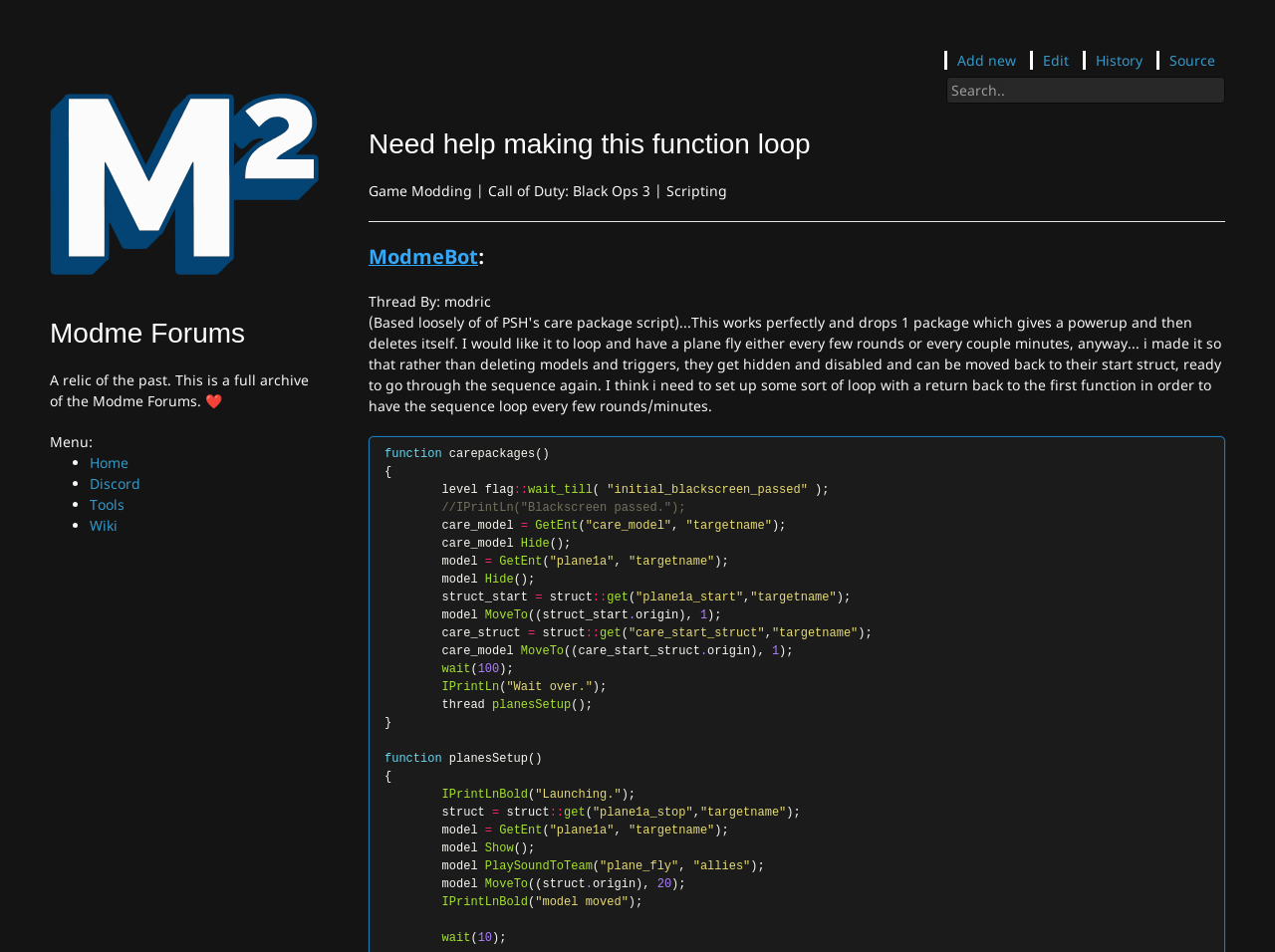Given the element description "Tools", identify the bounding box of the corresponding UI element.

[0.07, 0.52, 0.098, 0.54]